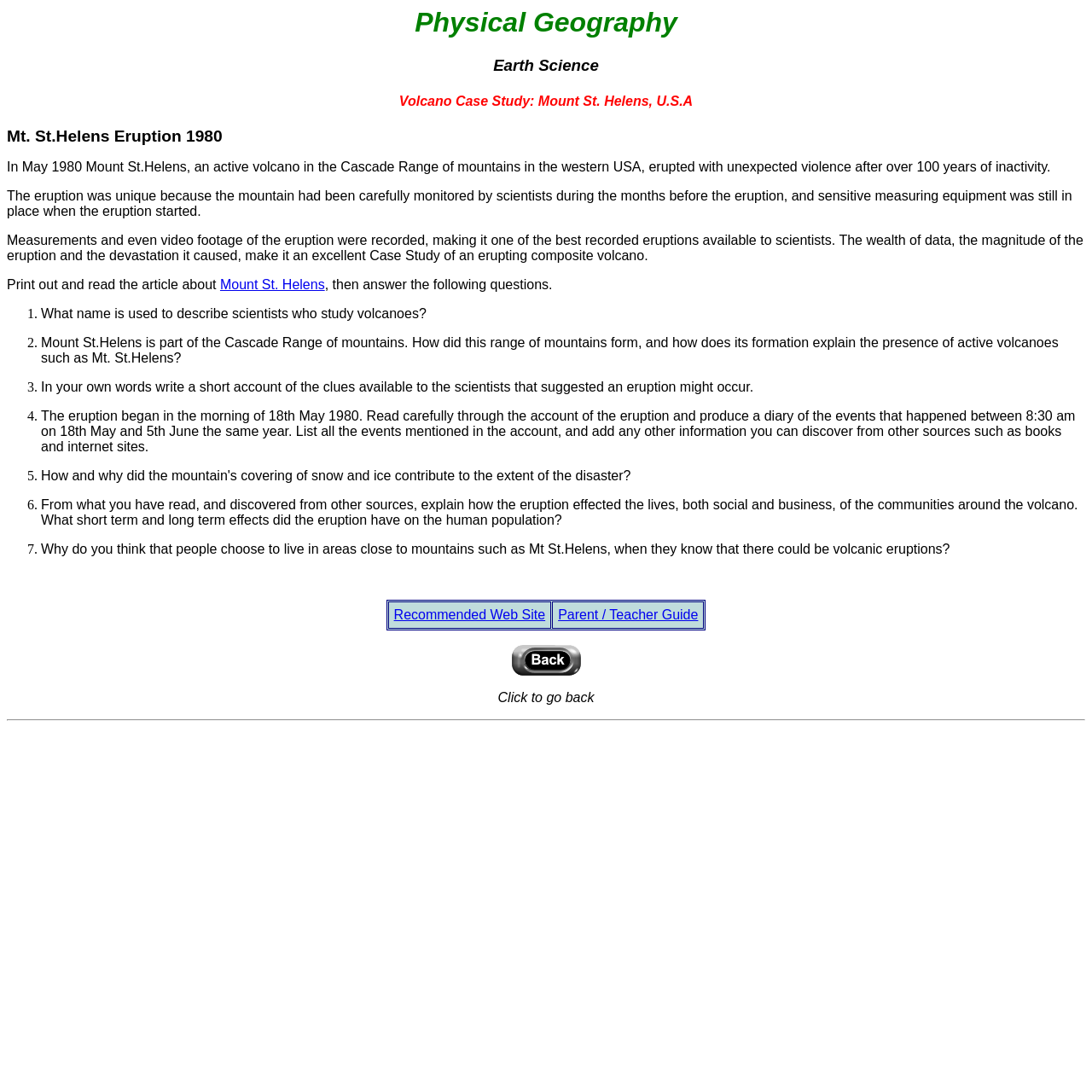Give an extensive and precise description of the webpage.

The webpage is about the structure of the Earth, specifically focusing on physical geography and Earth science. At the top, there are three headings: "Physical Geography", "Earth Science", and "Volcano Case Study: Mount St. Helens, U.S.A". 

Below the headings, there is a section about Mount St. Helens, which includes a title "Mt. St.Helens Eruption 1980" and three paragraphs of text describing the eruption. The text explains that the eruption was unique because it was carefully monitored by scientists, and that the wealth of data collected makes it an excellent case study.

Following the text, there is a link to an article about Mount St. Helens, and then a series of questions related to the eruption. The questions are numbered from 1 to 7, and they ask about topics such as the name for scientists who study volcanoes, the formation of the Cascade Range, and the effects of the eruption on the surrounding communities.

To the right of the questions, there is a table with two columns, containing links to a recommended website and a parent/teacher guide. 

At the bottom of the page, there is a button to return to the last visited page, accompanied by an image and the text "Click to go back". A horizontal separator line separates this section from the rest of the content.